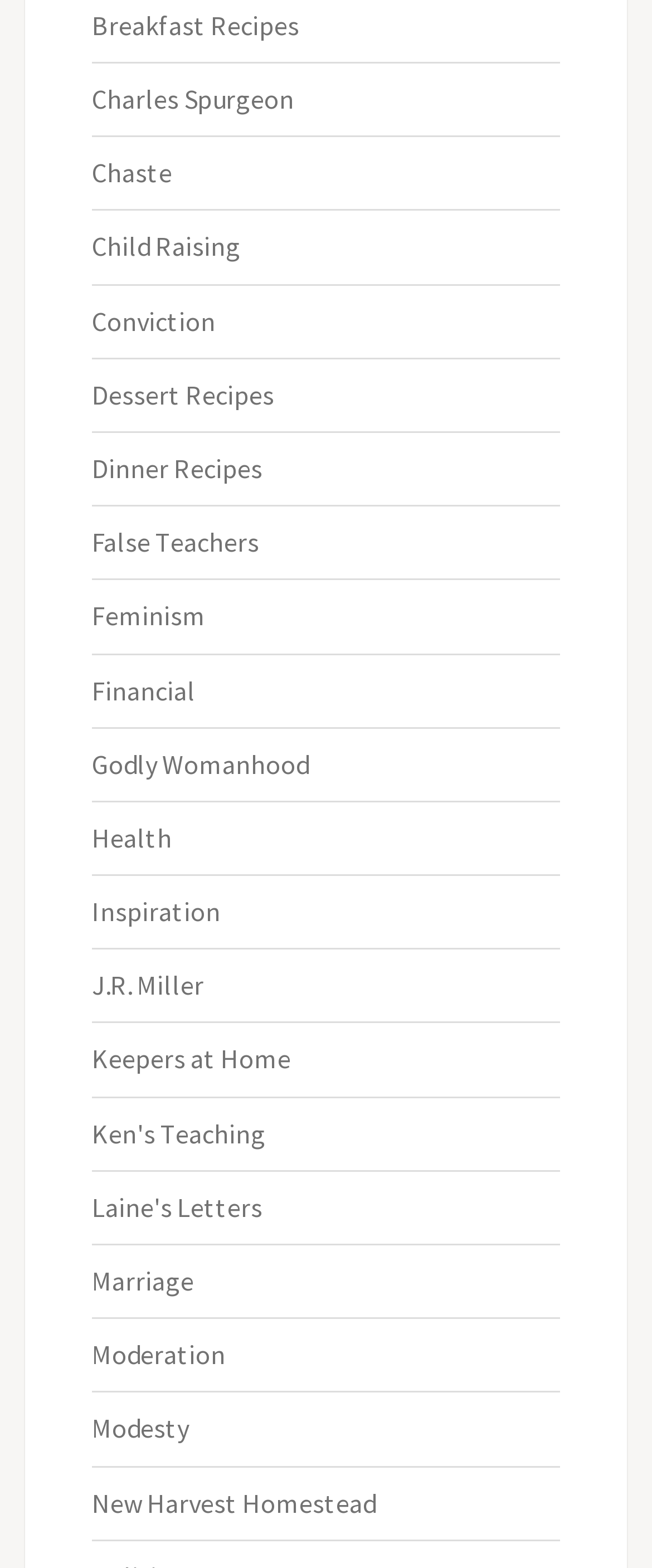What is the last link on the webpage?
Give a single word or phrase as your answer by examining the image.

New Harvest Homestead